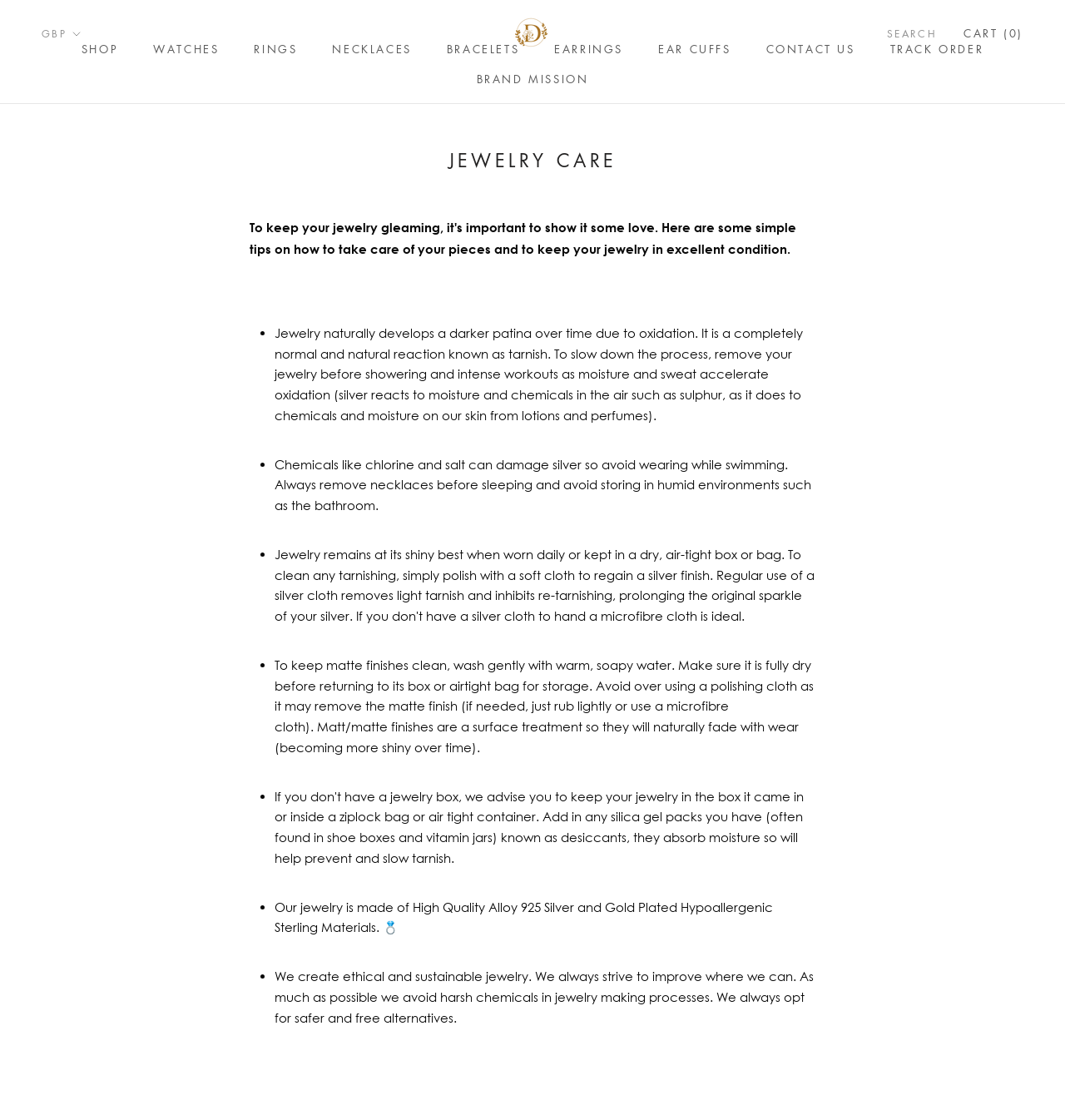Find the UI element described as: "dakich@veidlinger.com" and predict its bounding box coordinates. Ensure the coordinates are four float numbers between 0 and 1, [left, top, right, bottom].

None